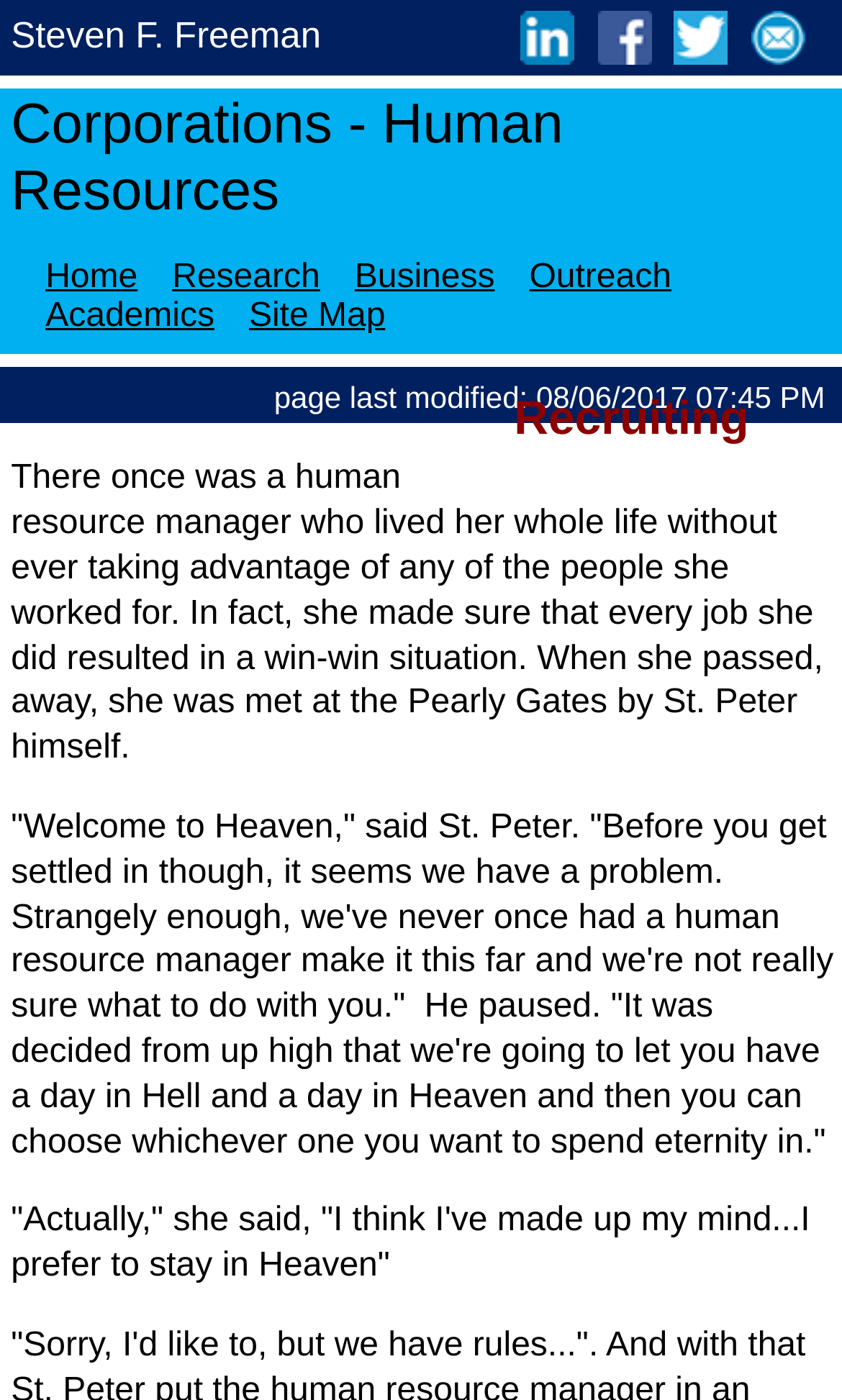Please provide the bounding box coordinates for the element that needs to be clicked to perform the instruction: "View Site Map". The coordinates must consist of four float numbers between 0 and 1, formatted as [left, top, right, bottom].

[0.275, 0.213, 0.478, 0.24]